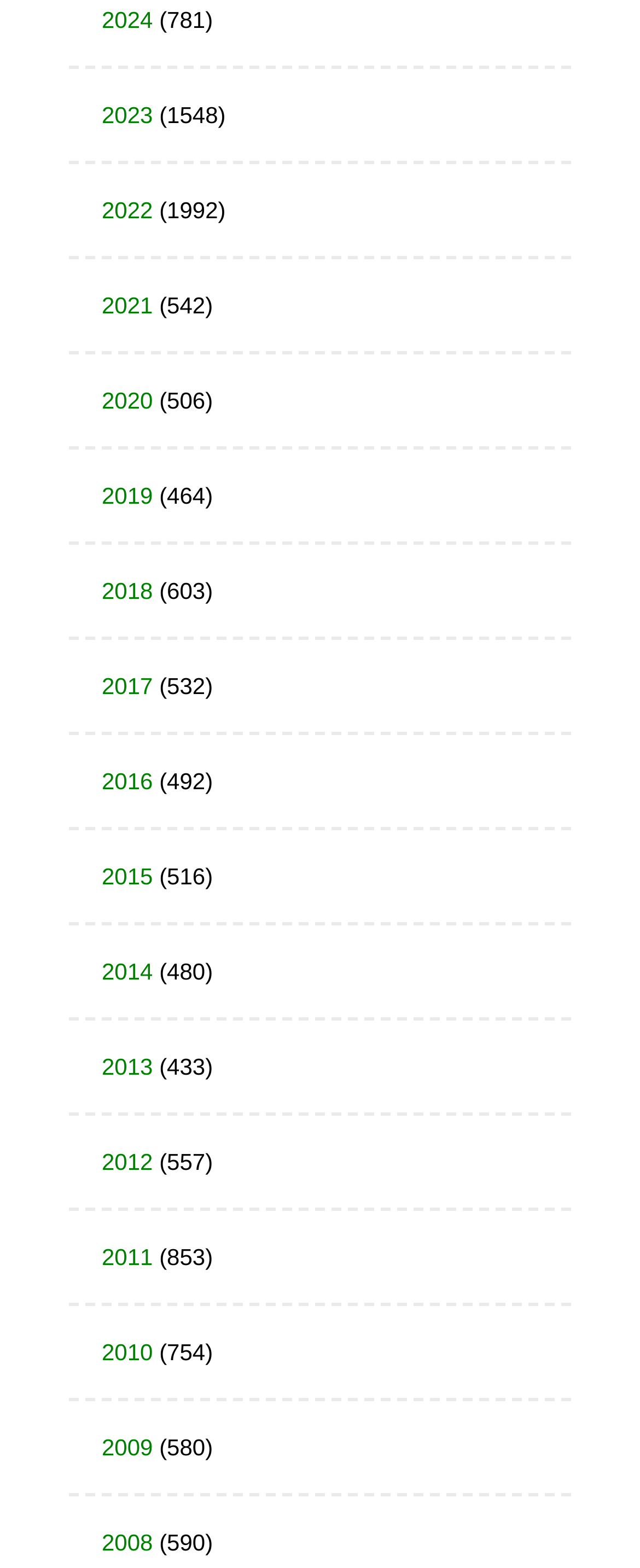Identify the bounding box coordinates for the UI element mentioned here: "2014". Provide the coordinates as four float values between 0 and 1, i.e., [left, top, right, bottom].

[0.159, 0.611, 0.239, 0.627]